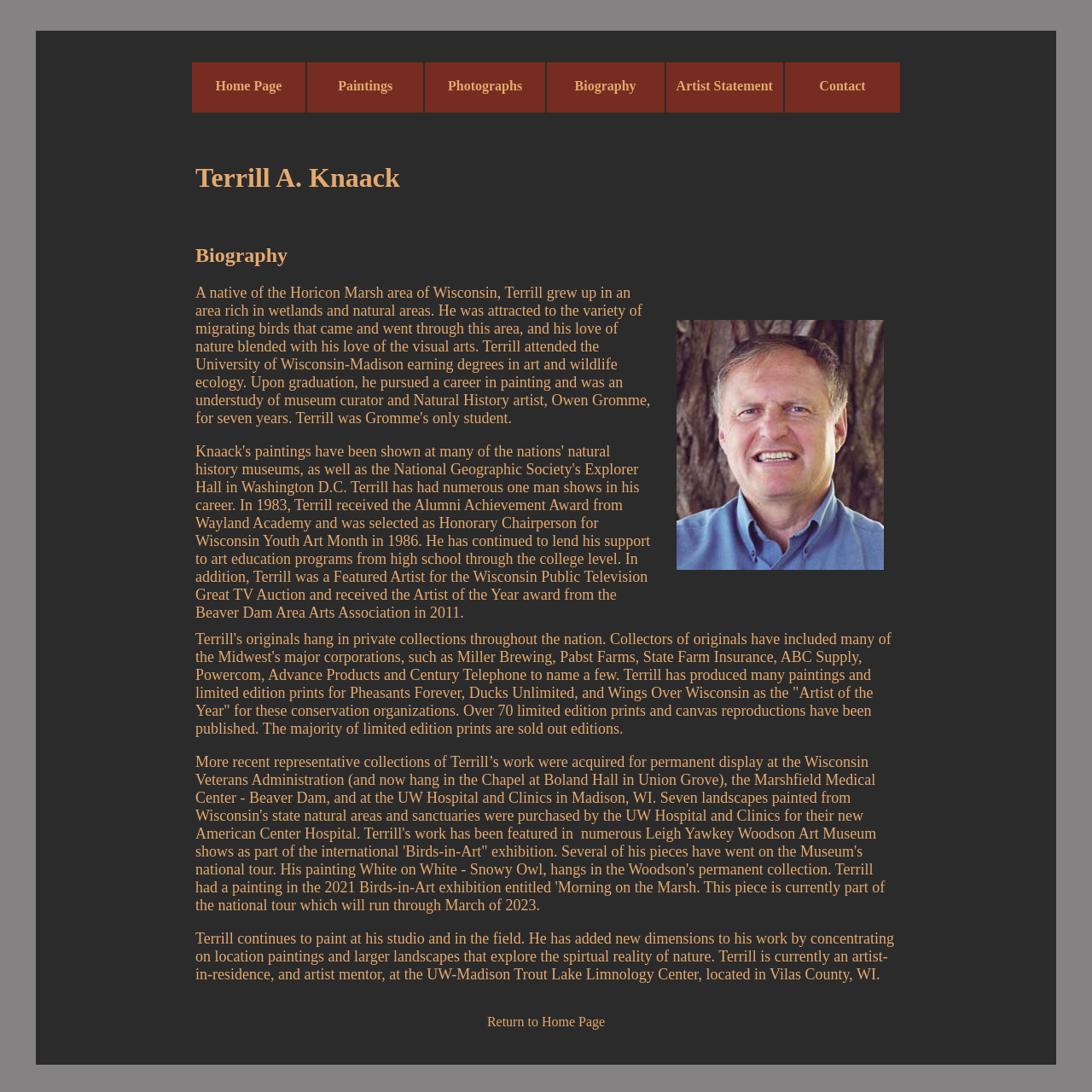How many years was Terrill an understudy of Owen Gromme?
Look at the image and answer the question using a single word or phrase.

Seven years